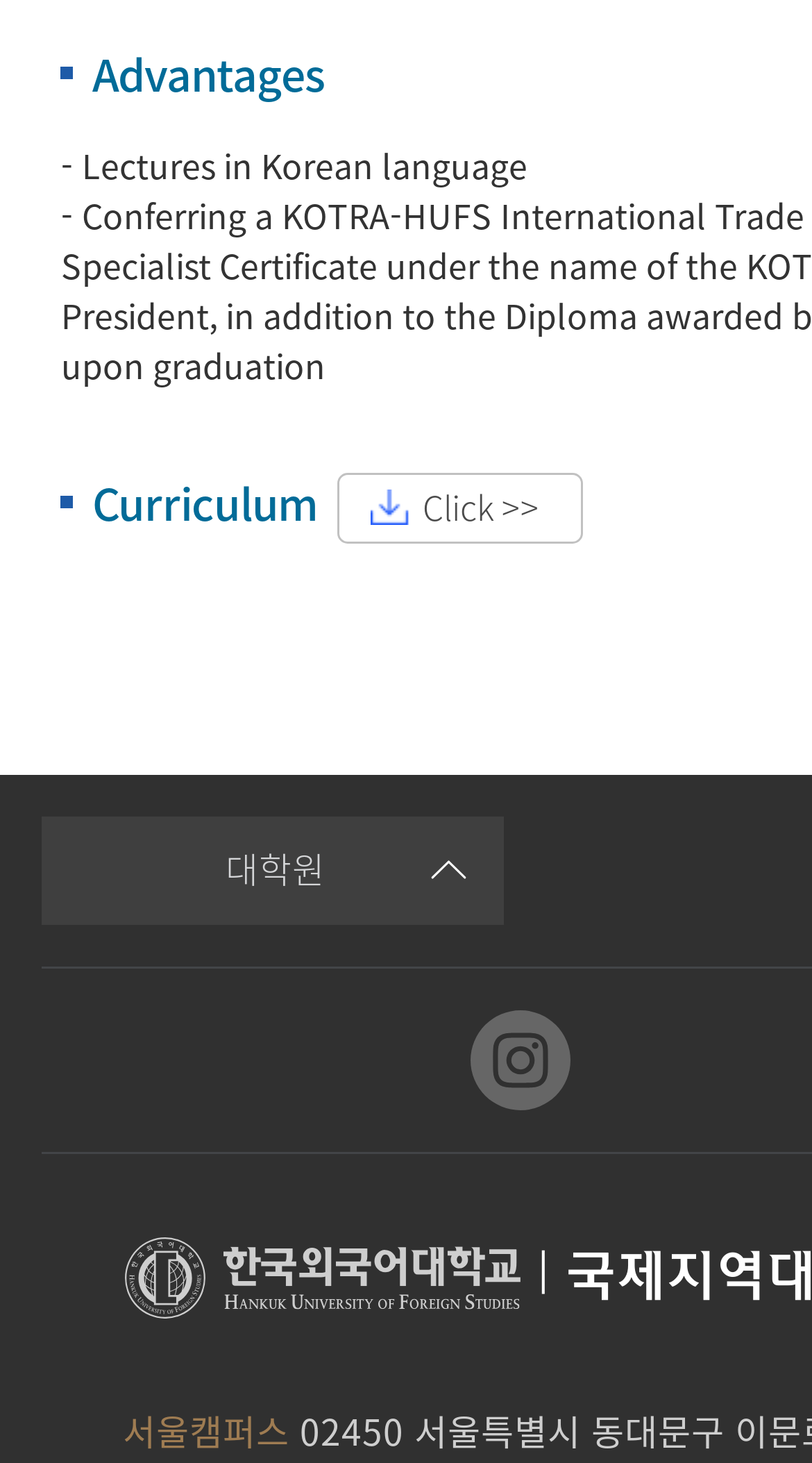What is the purpose of the 'Click >>' link?
Provide an in-depth answer to the question, covering all aspects.

The link element with the content 'Click >>' is located near the heading element with the content 'Curriculum', suggesting that the purpose of the link is to view the curriculum.